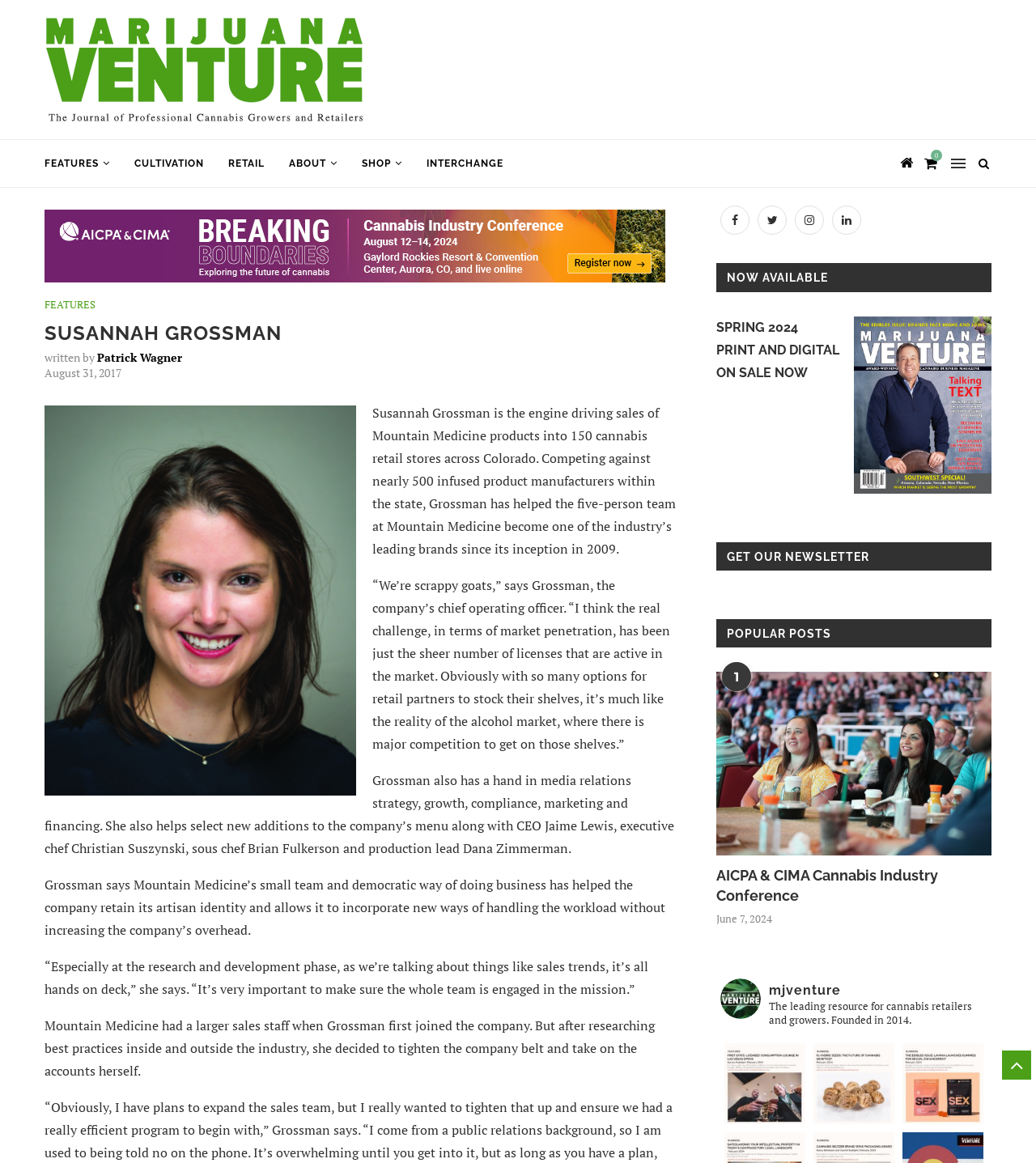Determine the bounding box coordinates of the area to click in order to meet this instruction: "View the 'FEATURES' page".

[0.043, 0.12, 0.106, 0.161]